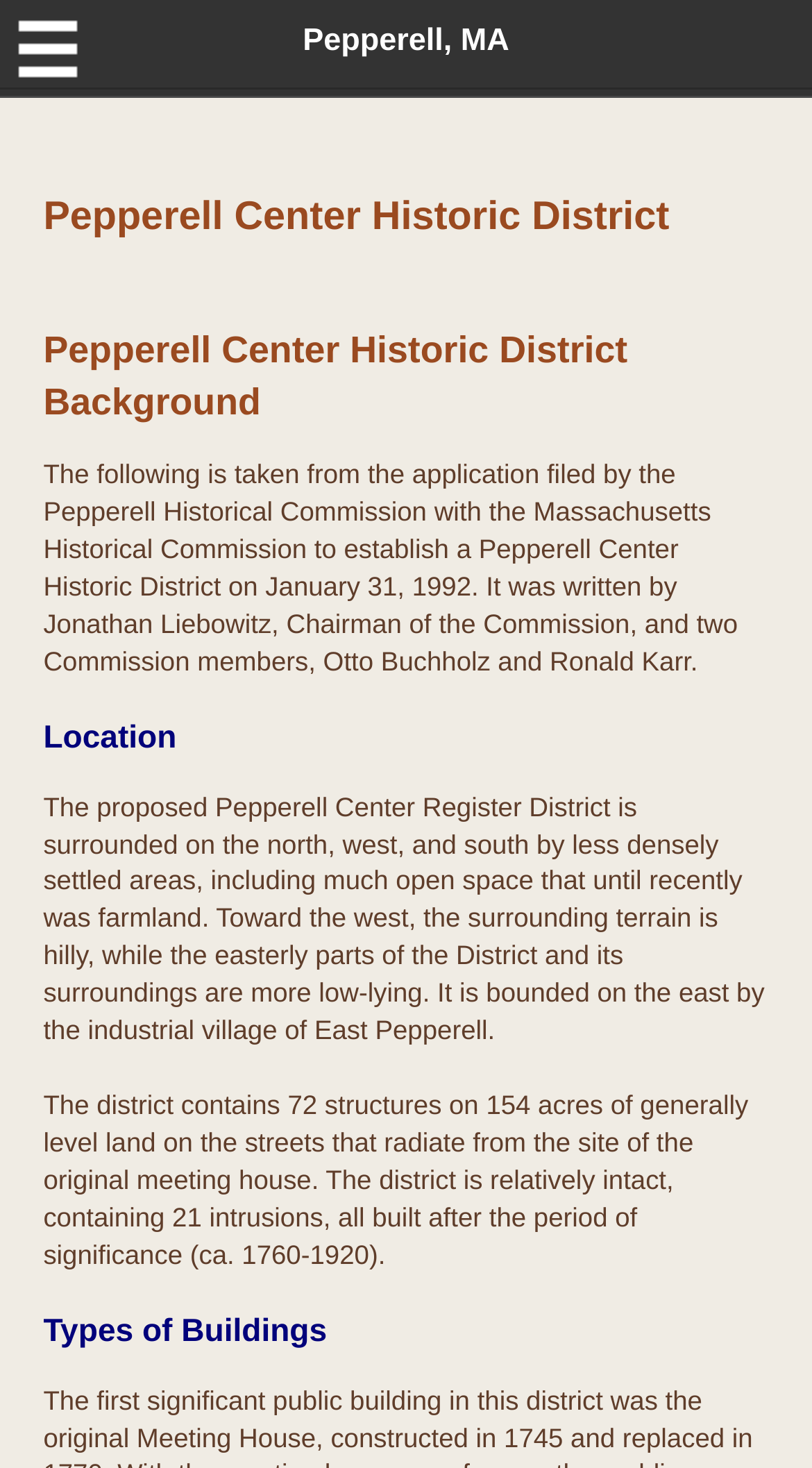What is the name of the historic district?
By examining the image, provide a one-word or phrase answer.

Pepperell Center Historic District